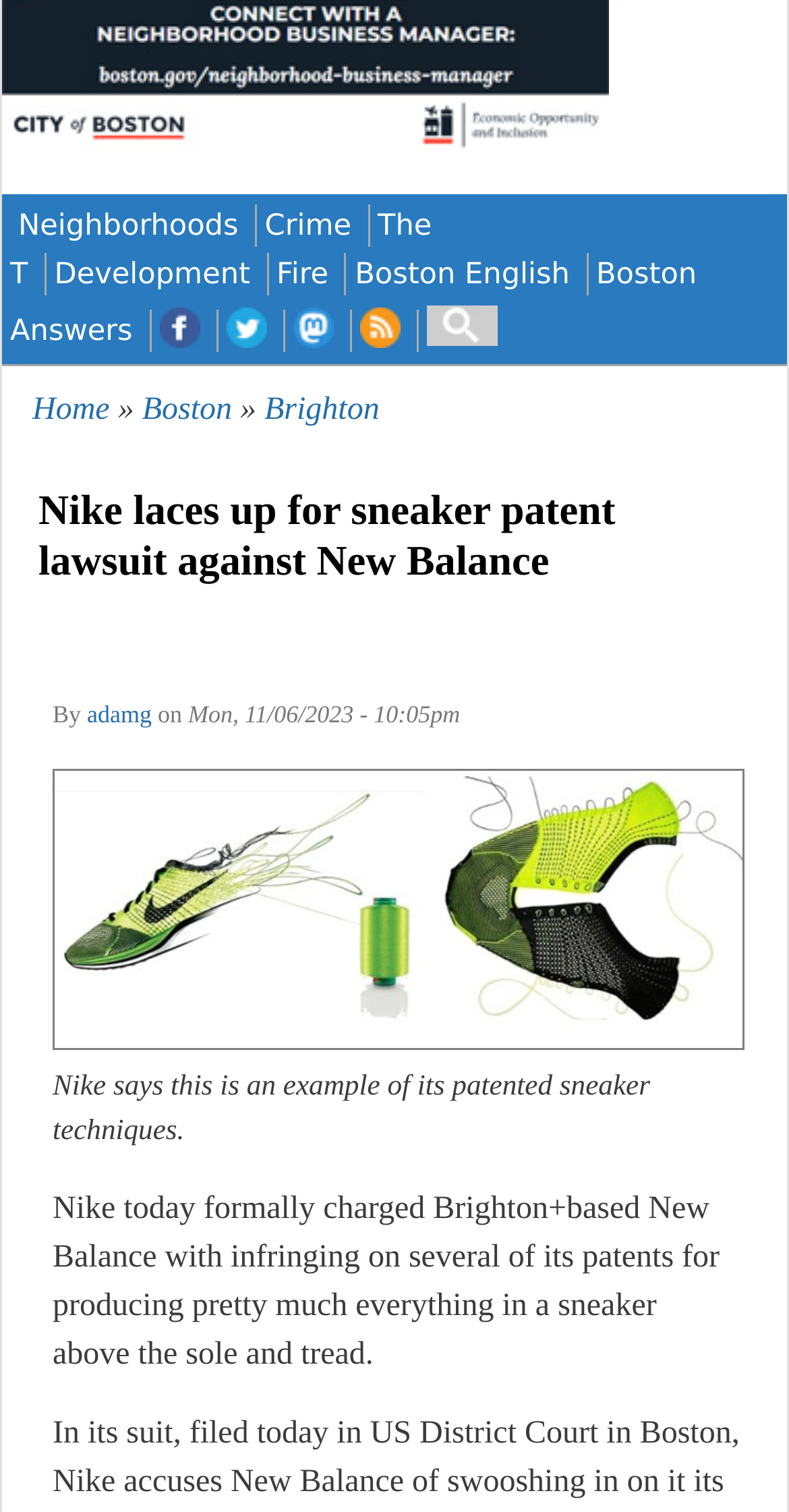Please find the bounding box for the UI element described by: "Boston Answers".

[0.013, 0.169, 0.883, 0.233]